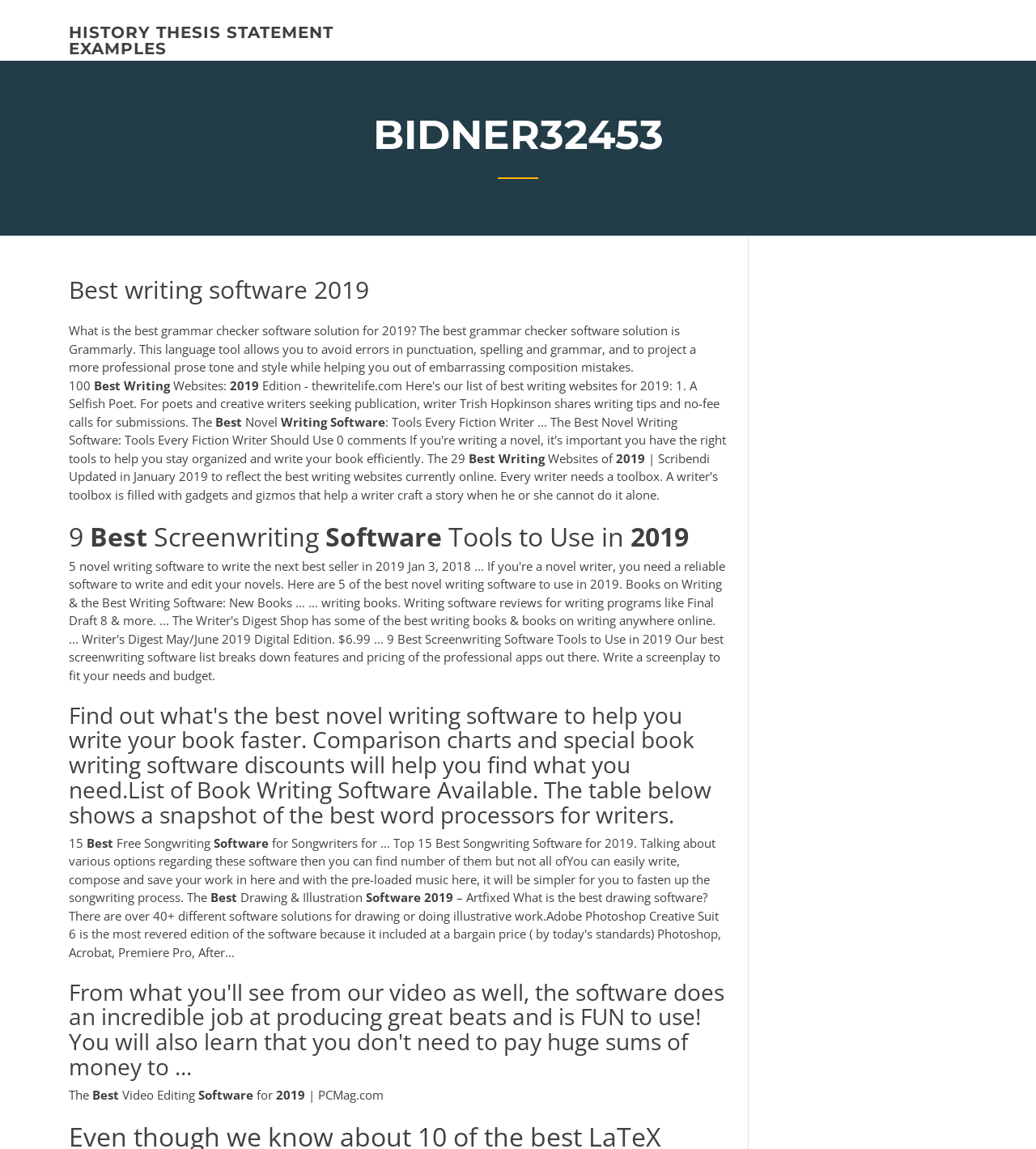What is the purpose of the best novel writing software?
Respond to the question with a well-detailed and thorough answer.

According to the webpage, the best novel writing software is designed to help users write their book faster, and comparison charts and special book writing software discounts are available to help users find what they need.